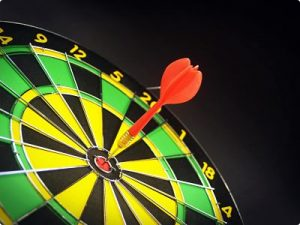Respond with a single word or short phrase to the following question: 
What pattern does the dartboard have?

alternating green, yellow, and black sectors